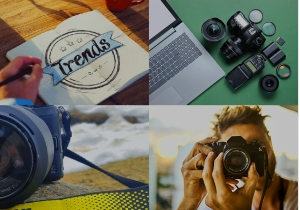Use the information in the screenshot to answer the question comprehensively: What does the collage represent?

The collage encapsulates the essence of current trends in photography, emphasizing both the artistic and technical aspects of the craft.